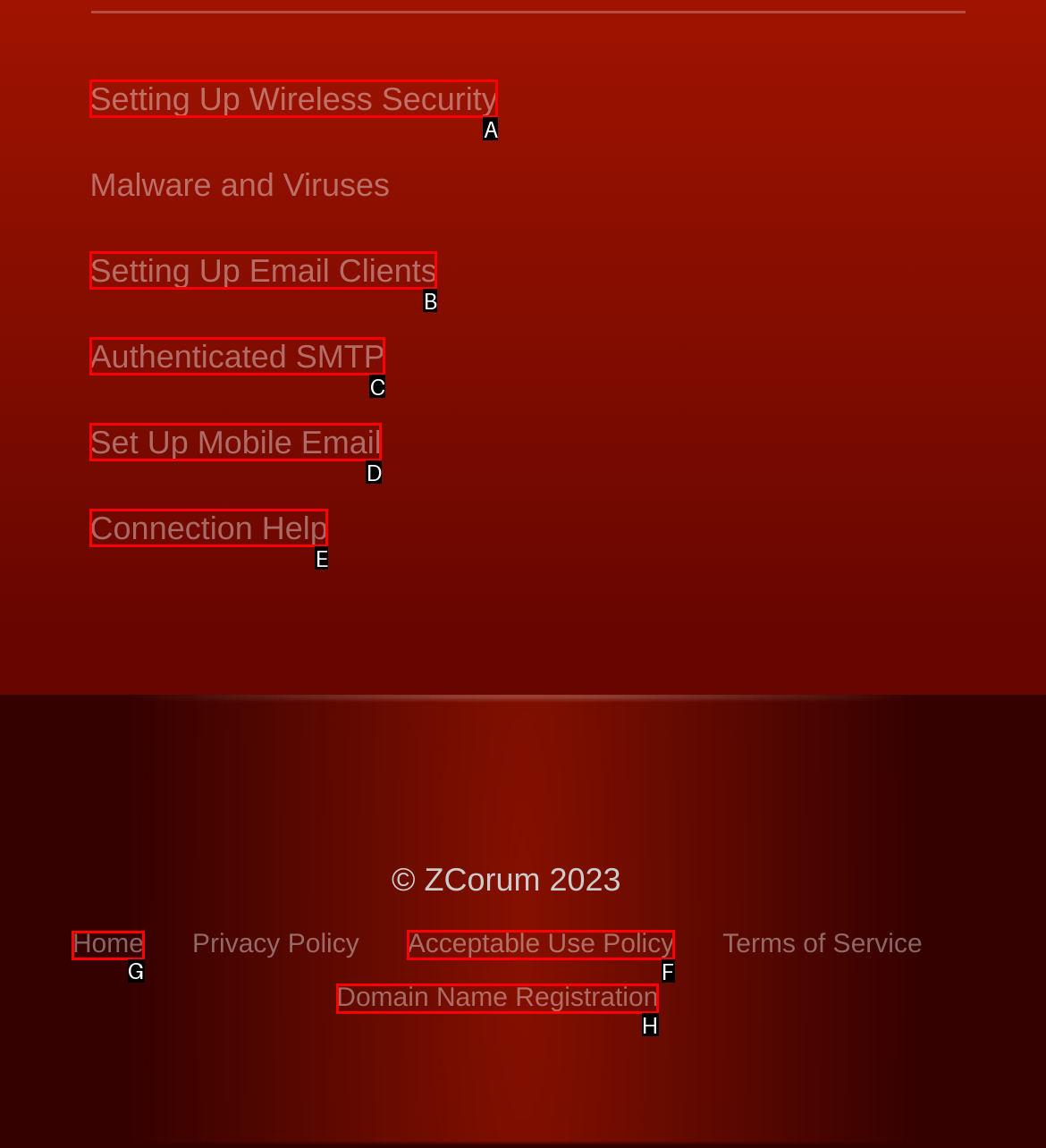Identify the letter of the UI element I need to click to carry out the following instruction: Visit the home page

G